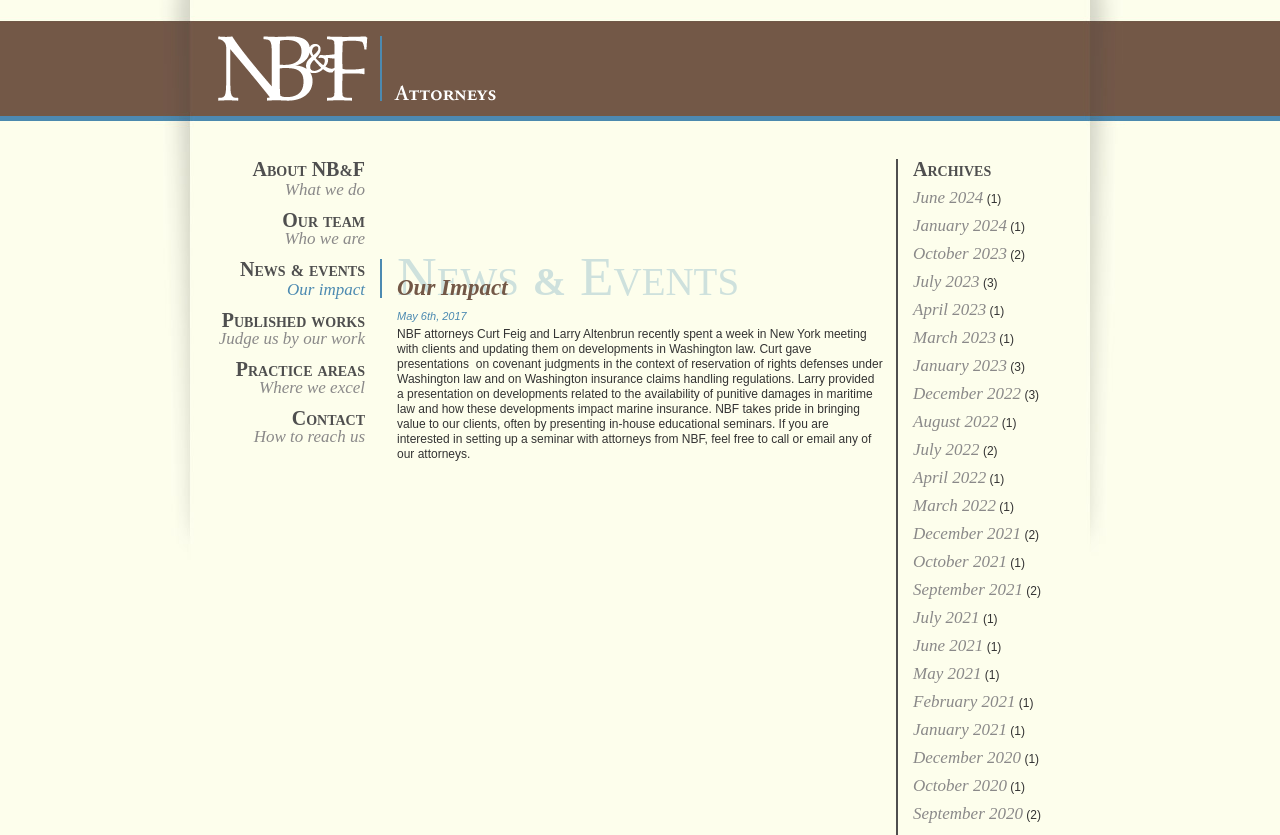How many links are there in the archives section?
Using the image as a reference, give a one-word or short phrase answer.

20